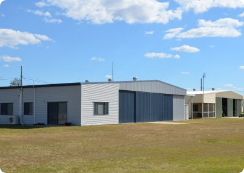Give a detailed explanation of what is happening in the image.

The image showcases the clubrooms at Watts Bridge Memorial Airfield, capturing their modern architectural design set against a clear blue sky dotted with fluffy white clouds. In the foreground, expansive green grass stretches out, enhancing the openness of the space. The structure features a combination of siding and a metal facade, indicative of contemporary airfield facilities. The building is equipped with large doors, likely for aircraft storage or access, reflecting its function within the aviation community. This facility plays a vital role for the Lease Holders Group, offering a space for meetings and activities related to airfield operations.